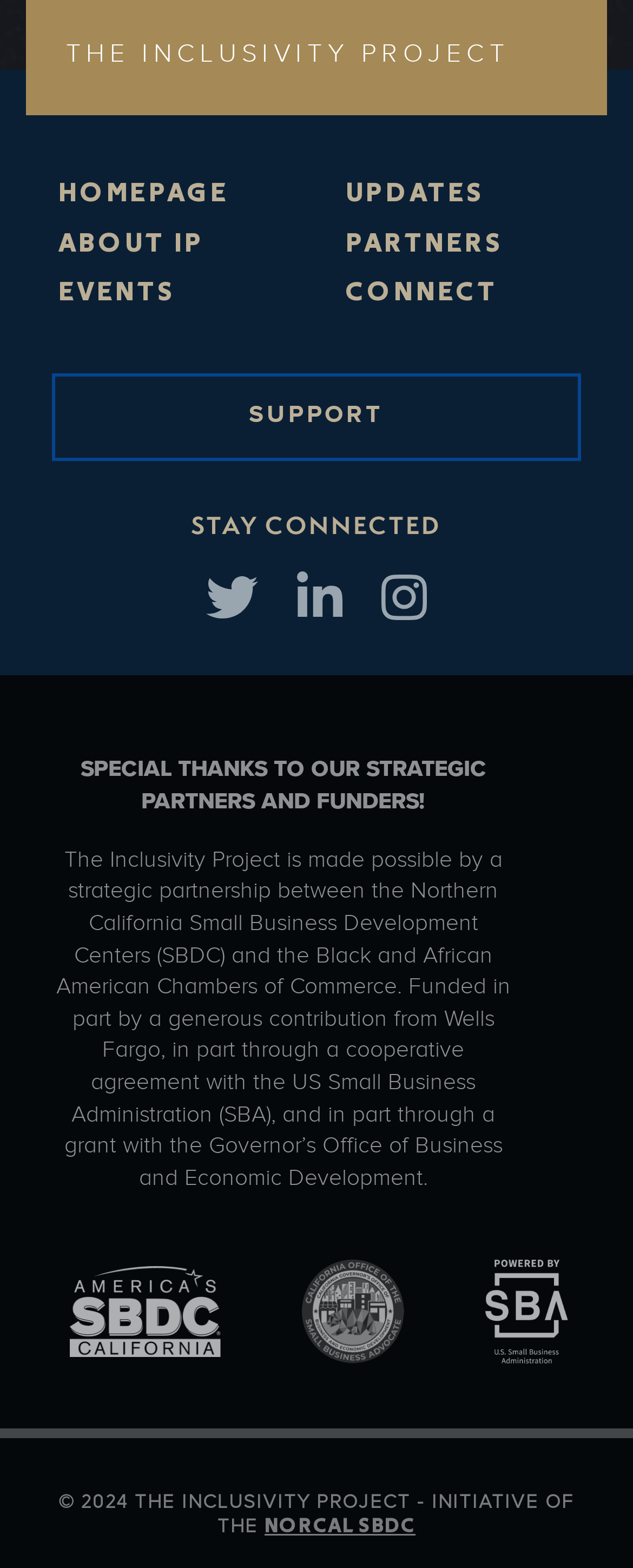Please identify the bounding box coordinates of the area I need to click to accomplish the following instruction: "support the project".

[0.082, 0.238, 0.918, 0.293]